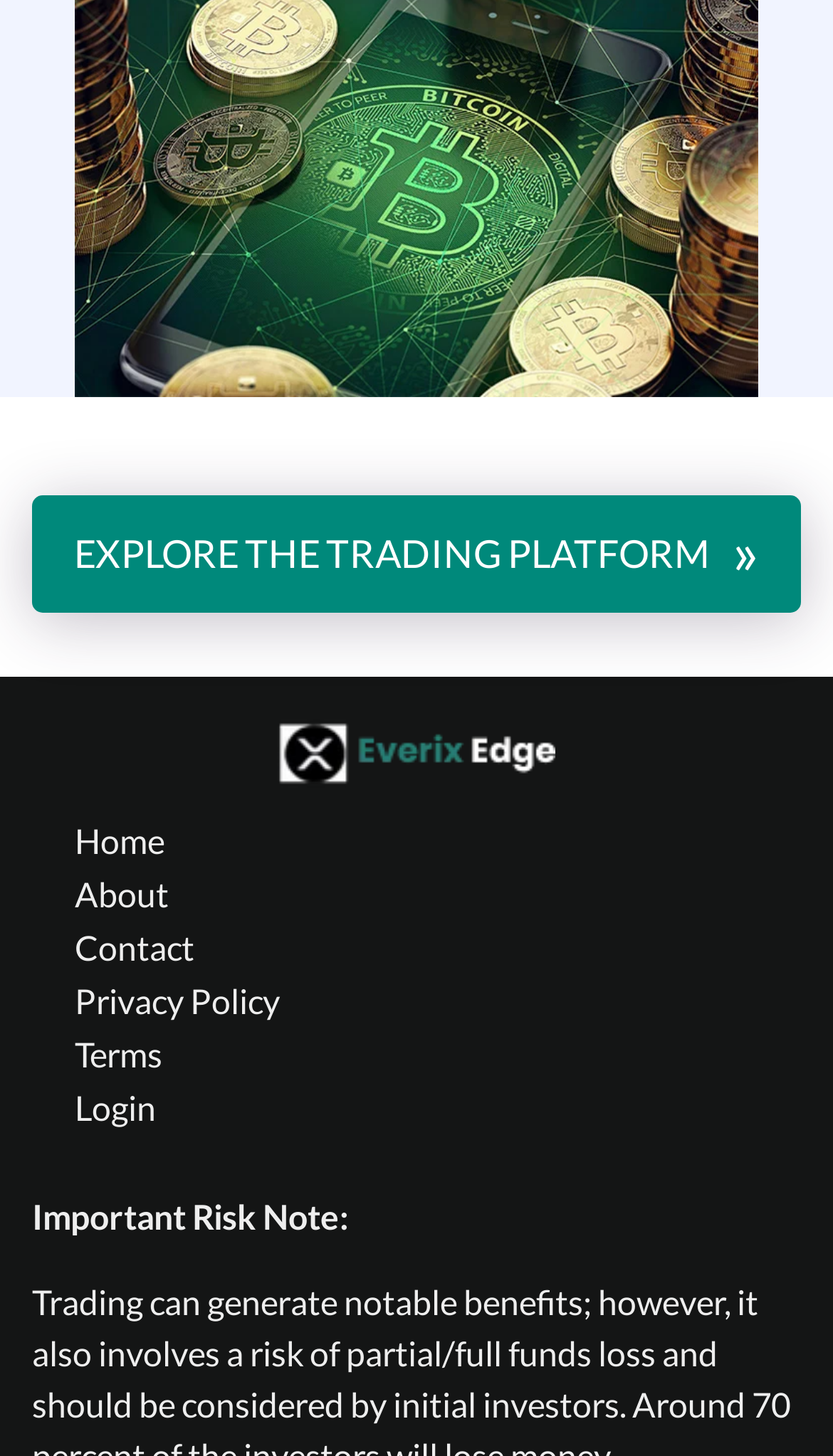How many navigation links are present on the webpage?
Please answer the question with as much detail as possible using the screenshot.

There are 6 navigation links present on the webpage, namely 'Home', 'About', 'Contact', 'Privacy Policy', 'Terms', and 'Login', which are located at the top of the page and provide access to different sections of the website.